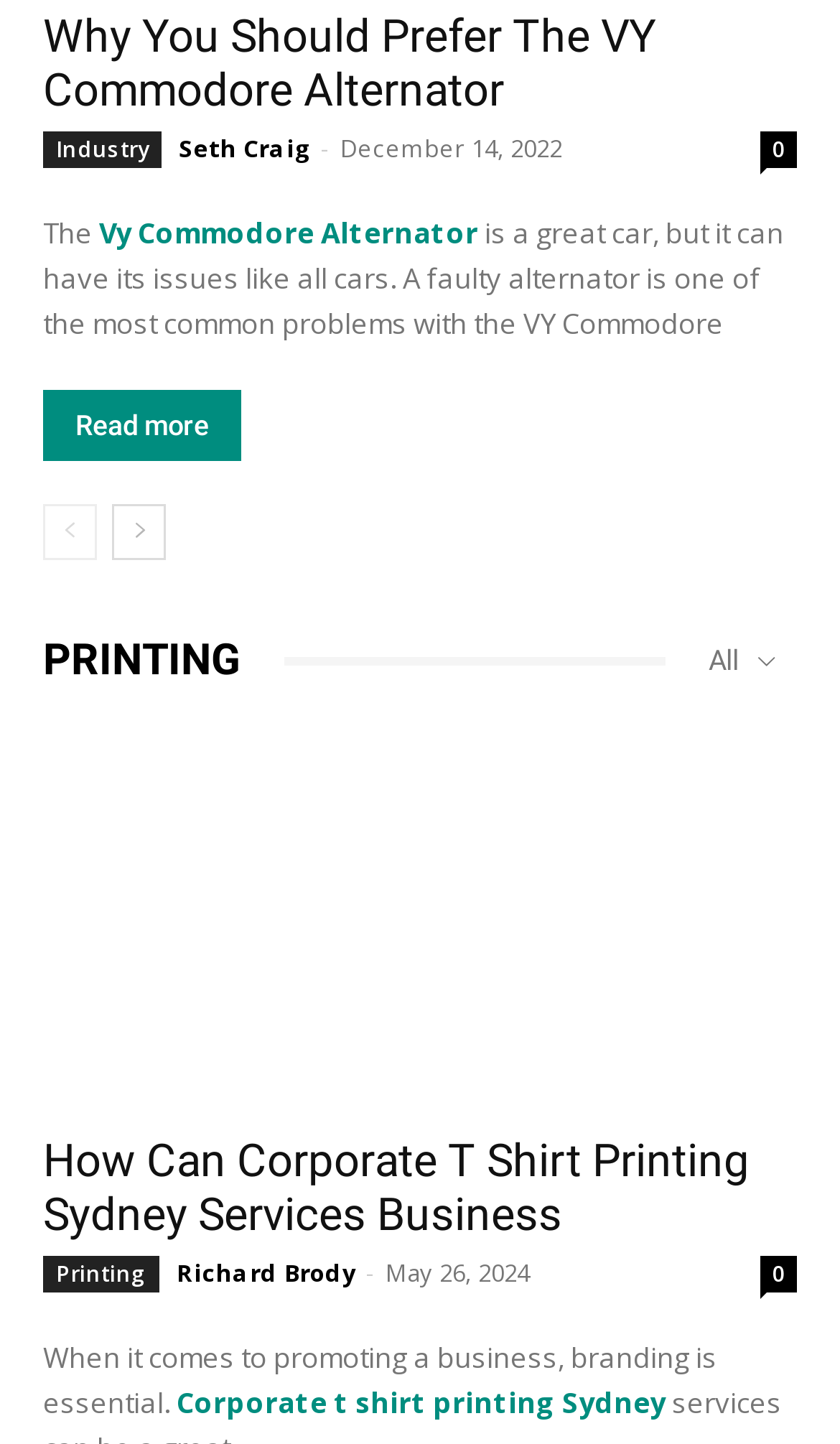Please answer the following query using a single word or phrase: 
What is the category of the second heading?

PRINTING